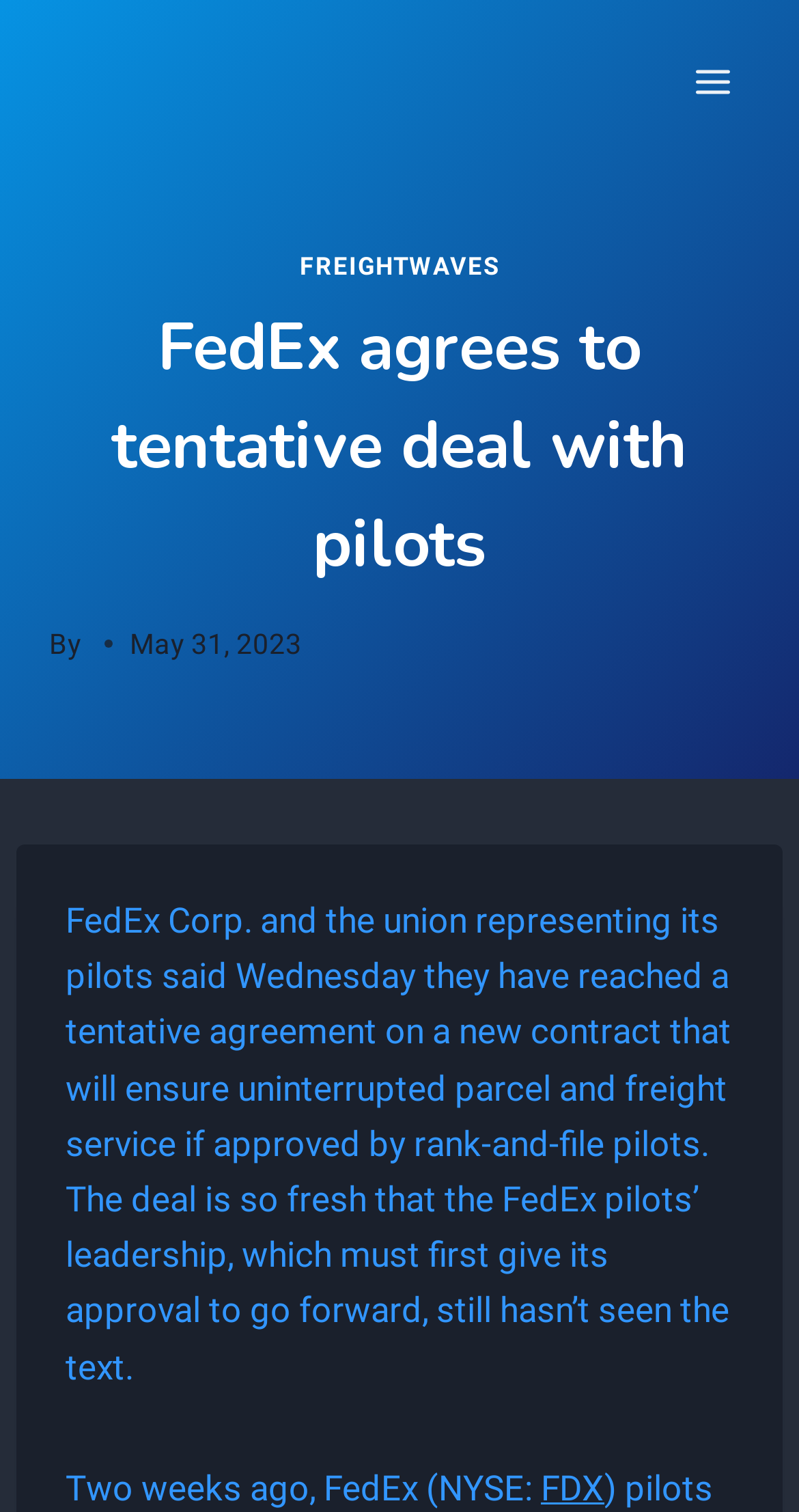Give a one-word or short-phrase answer to the following question: 
What is the name of the website?

FreightWaves